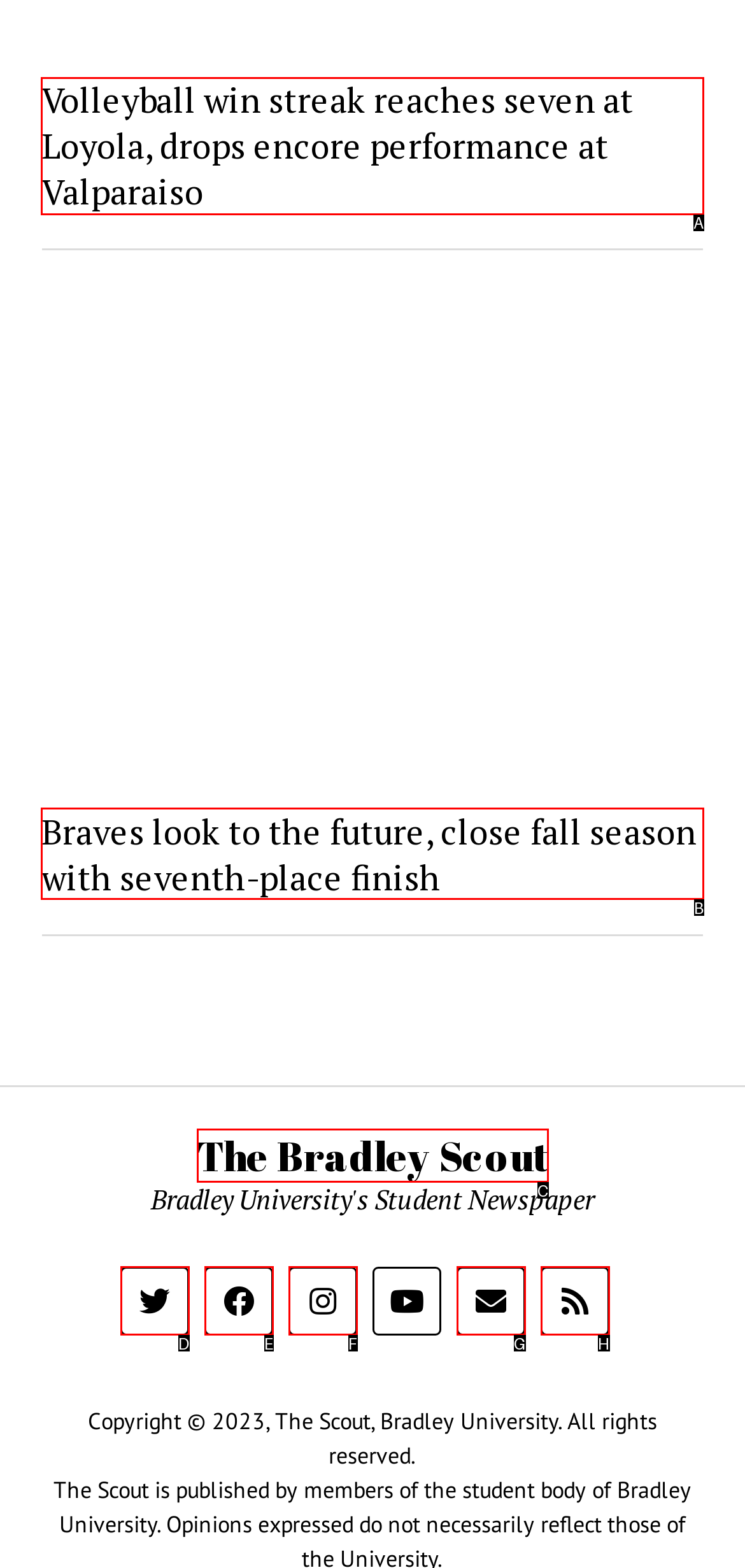Match the element description: alt="FY banner logo" to the correct HTML element. Answer with the letter of the selected option.

None